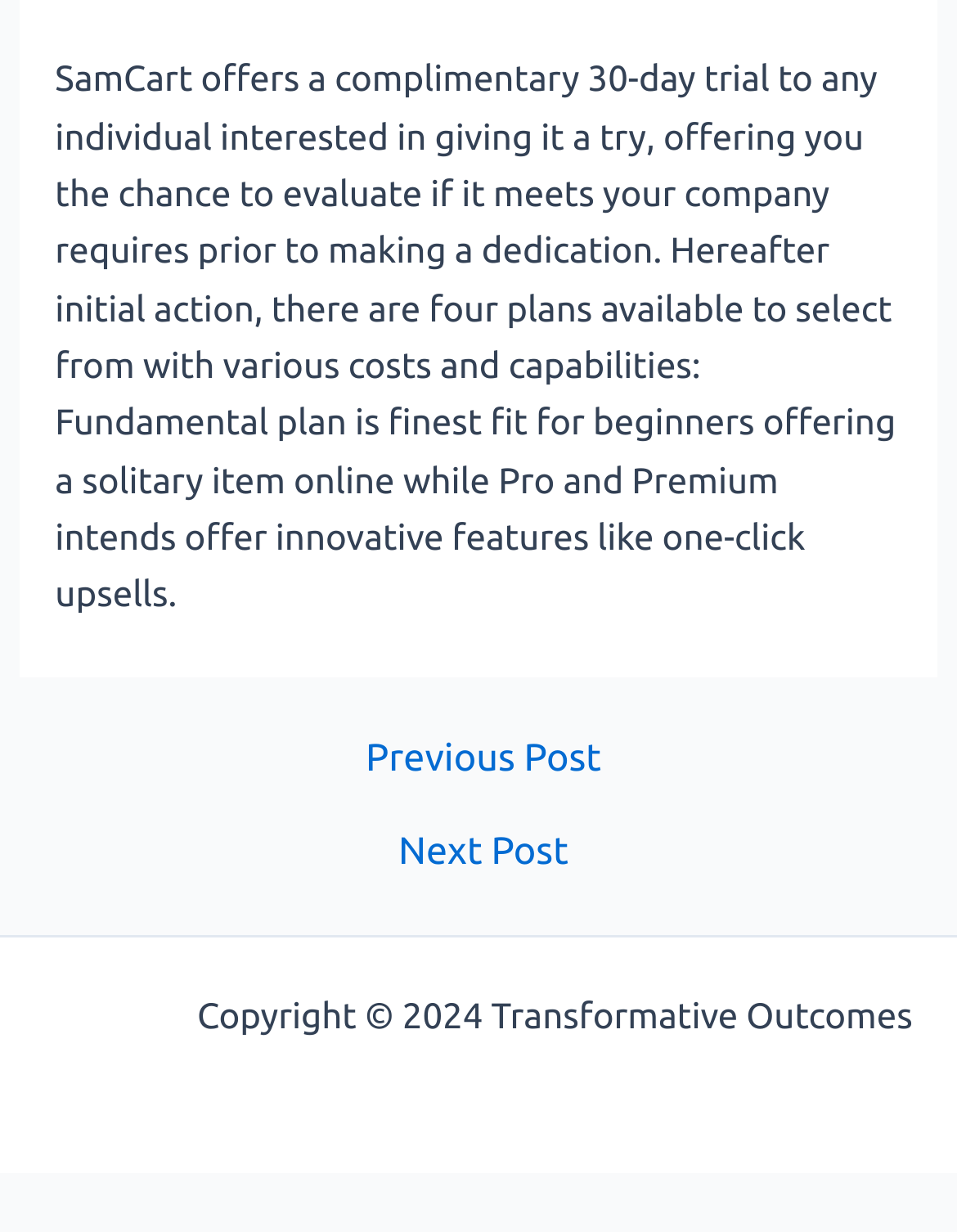What is the purpose of the 'Sitemap' link?
Answer the question with just one word or phrase using the image.

To access the sitemap